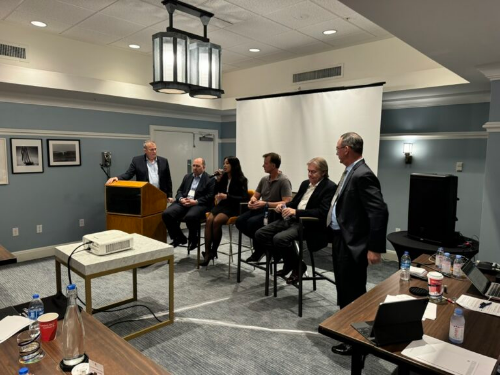Provide a comprehensive description of the image.

The image captures a panel discussion during the 27th Annual Presidents Week Conference, hosted by Joel Nagel. The setting, a well-lit conference room, features a panel of five speakers seated behind a table, with a presenter at a podium on the left. In the background, a white projection screen is set up for presentations. The panelists, comprising experts in asset protection and investments, engage with the audience, sharing insights during this five-day event. This gathering emphasizes networking and the sharing of valuable financial knowledge, with notable figures contributing to the dialogue. The conference has been described as insightful, empowering, and intimate, marking a significant moment in its 27-year history.